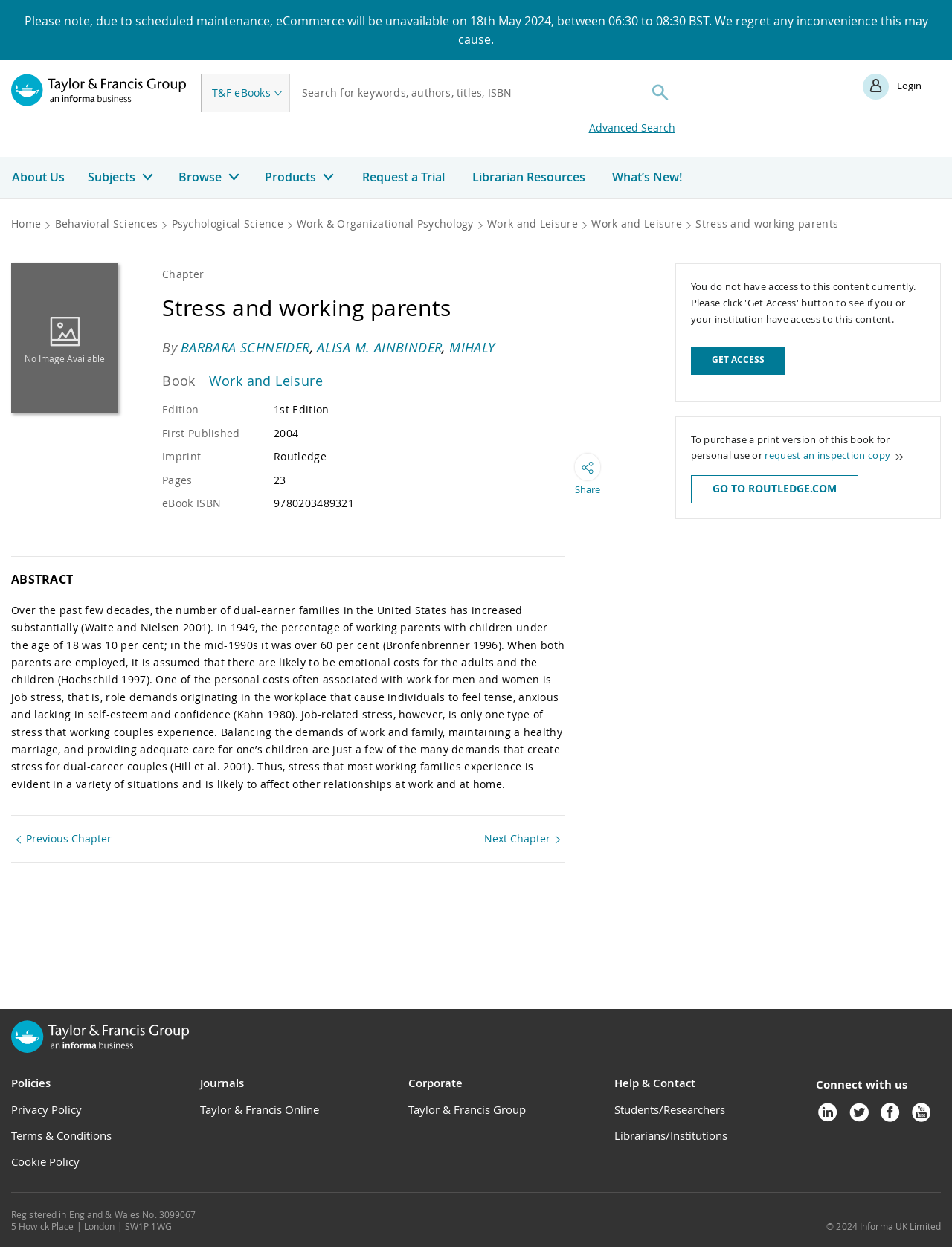Please locate the bounding box coordinates of the element that should be clicked to achieve the given instruction: "Share this book".

[0.599, 0.362, 0.635, 0.404]